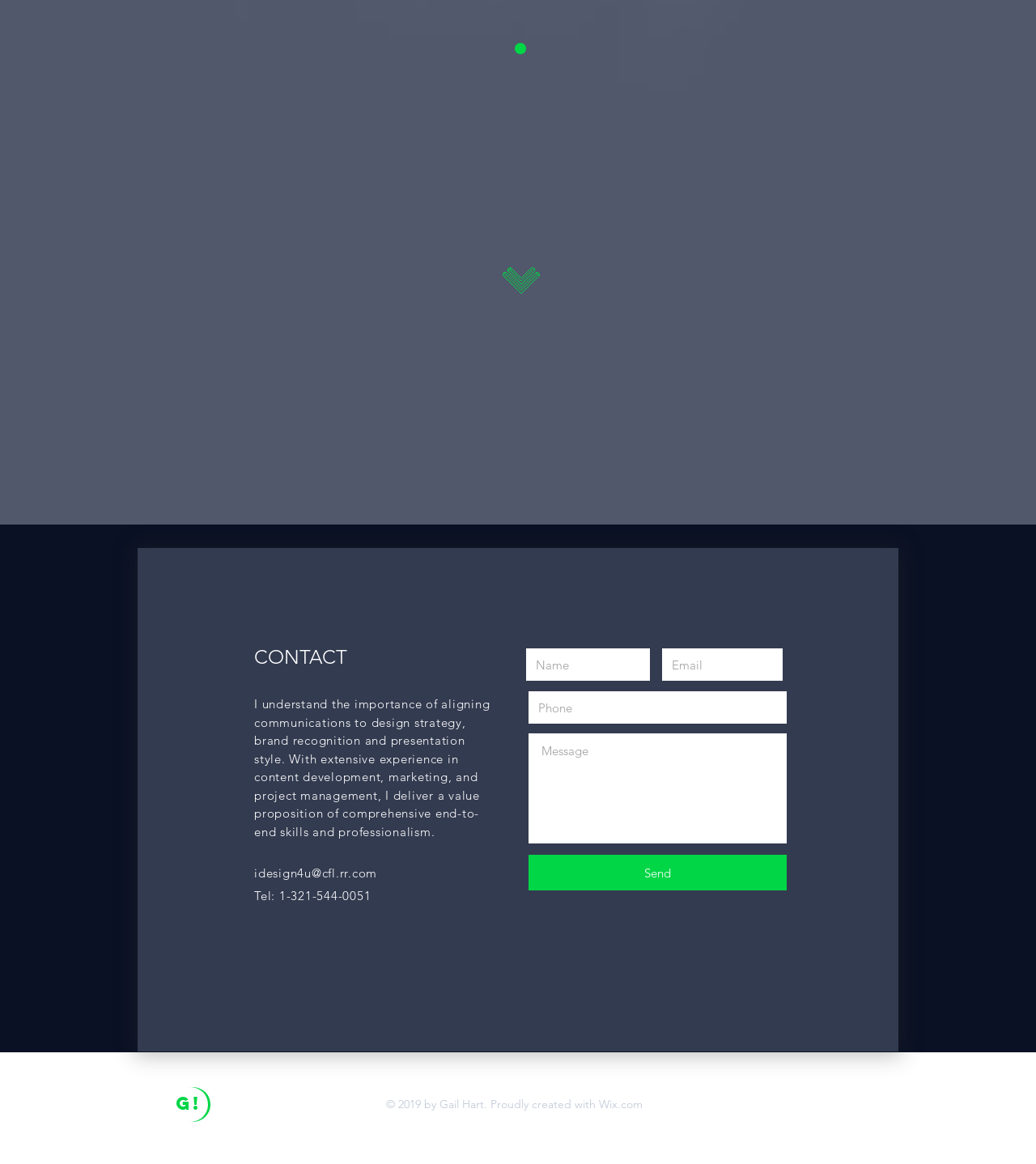Please identify the coordinates of the bounding box for the clickable region that will accomplish this instruction: "Enter your email address".

[0.639, 0.557, 0.755, 0.585]